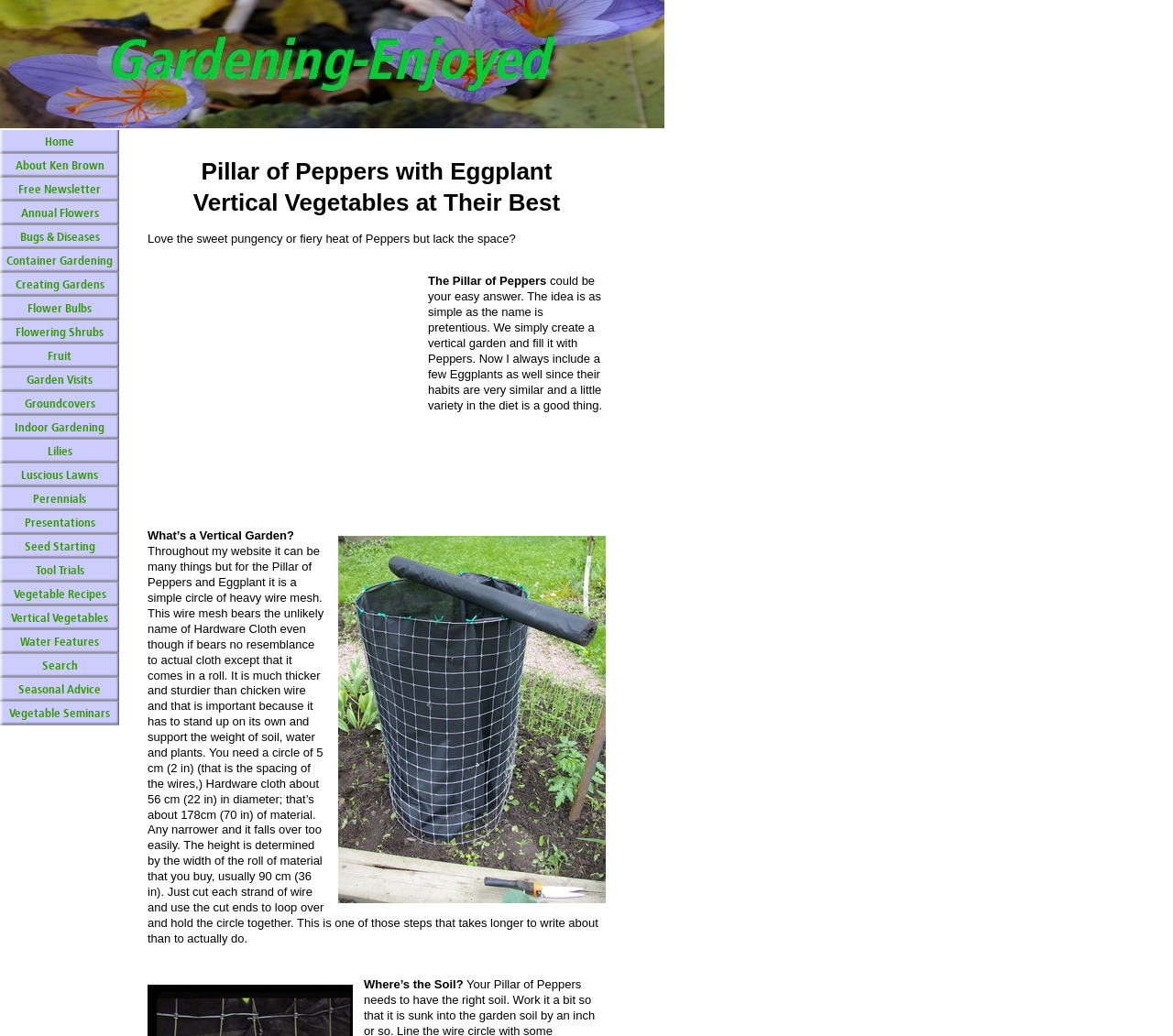Predict the bounding box coordinates of the area that should be clicked to accomplish the following instruction: "Click on the 'Home' link". The bounding box coordinates should consist of four float numbers between 0 and 1, i.e., [left, top, right, bottom].

[0.0, 0.126, 0.102, 0.149]